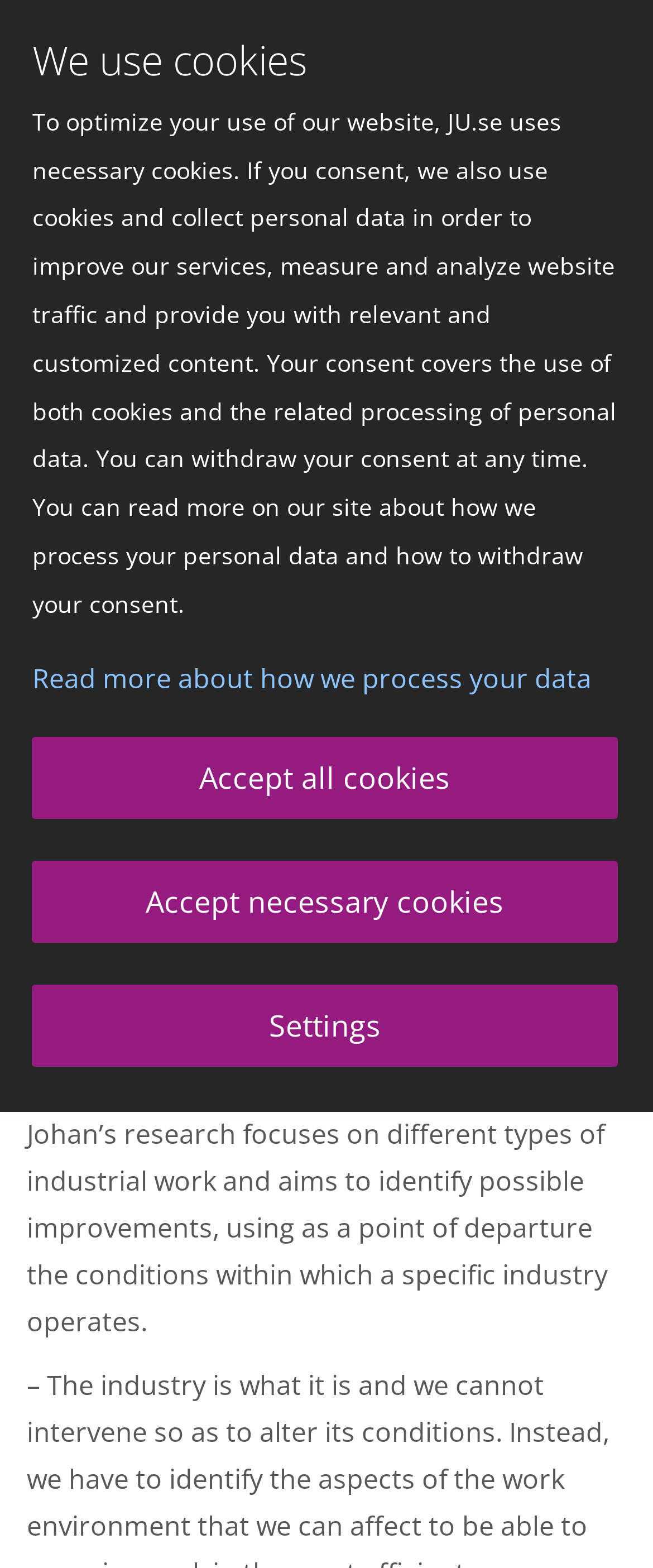Describe every aspect of the webpage comprehensively.

The webpage is about Jönköping University, an international university in Sweden. At the top of the page, there is a logotype that links back to the start page. Below the logotype, there is a heading that reads "Johan Karltun is a new Associate Professor in work organisation". 

On the top right side of the page, there is a section about cookies, which includes a heading "We use cookies", a paragraph explaining the use of cookies and personal data, and three buttons: "Read more about how we process your data", "Accept all cookies", and "Accept necessary cookies". There is also a "Settings" link.

The main content of the page is about Johan Karltun's research in work organisation. There are two paragraphs describing his research, which focuses on identifying possible improvements in industrial work and aims to maximise performance and minimise workload.